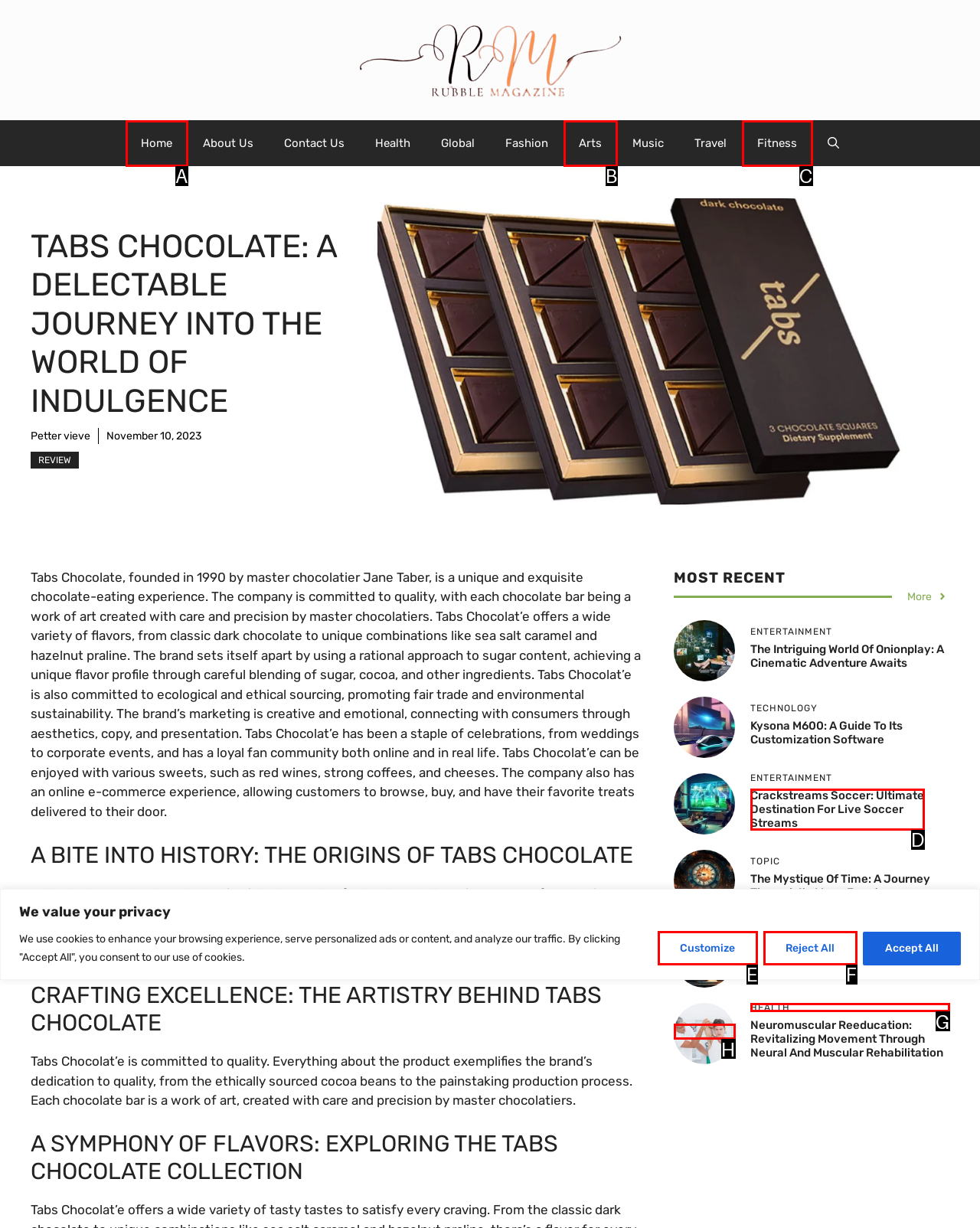Identify the correct letter of the UI element to click for this task: Learn about 'Neuromuscular Reeducation'
Respond with the letter from the listed options.

G